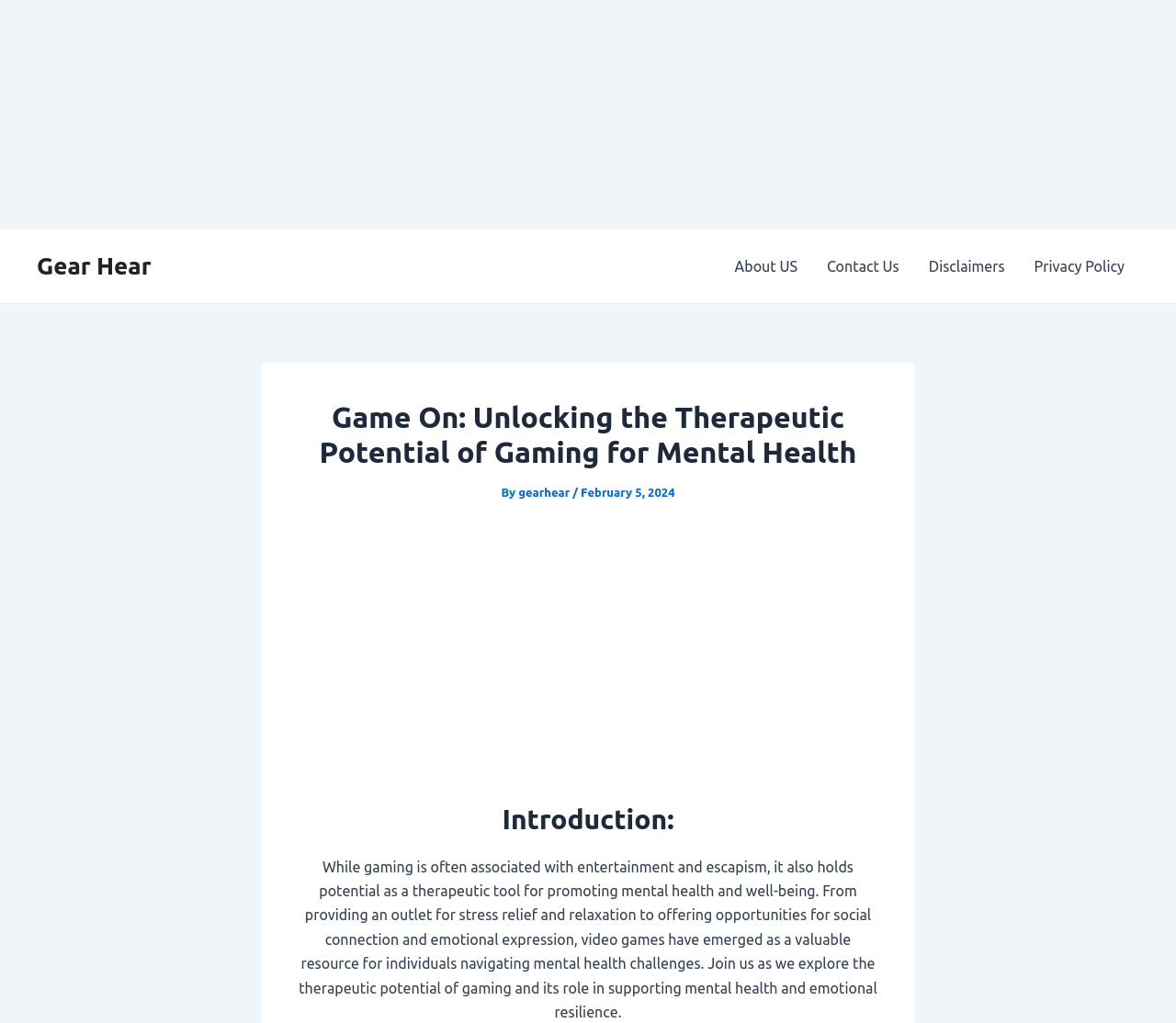Illustrate the webpage thoroughly, mentioning all important details.

The webpage is about the therapeutic potential of gaming for mental health. At the top center of the page, there is a "Skip to content" link. To the left of this link, there is a "Gear Hear" link, which is likely the website's logo or title. 

On the top right side of the page, there is a site navigation menu with four links: "About US", "Contact Us", "Disclaimers", and "Privacy Policy". 

Below the navigation menu, there is a large header section that spans most of the page's width. The header section contains the title "Game On: Unlocking the Therapeutic Potential of Gaming for Mental Health" in a large font, followed by the author "By gearhear" and the date "February 5, 2024". 

Below the header section, there is an introduction section with a heading "Introduction:". The introduction text explains how video games can be a therapeutic tool for promoting mental health and well-being, providing an outlet for stress relief, social connection, and emotional expression.